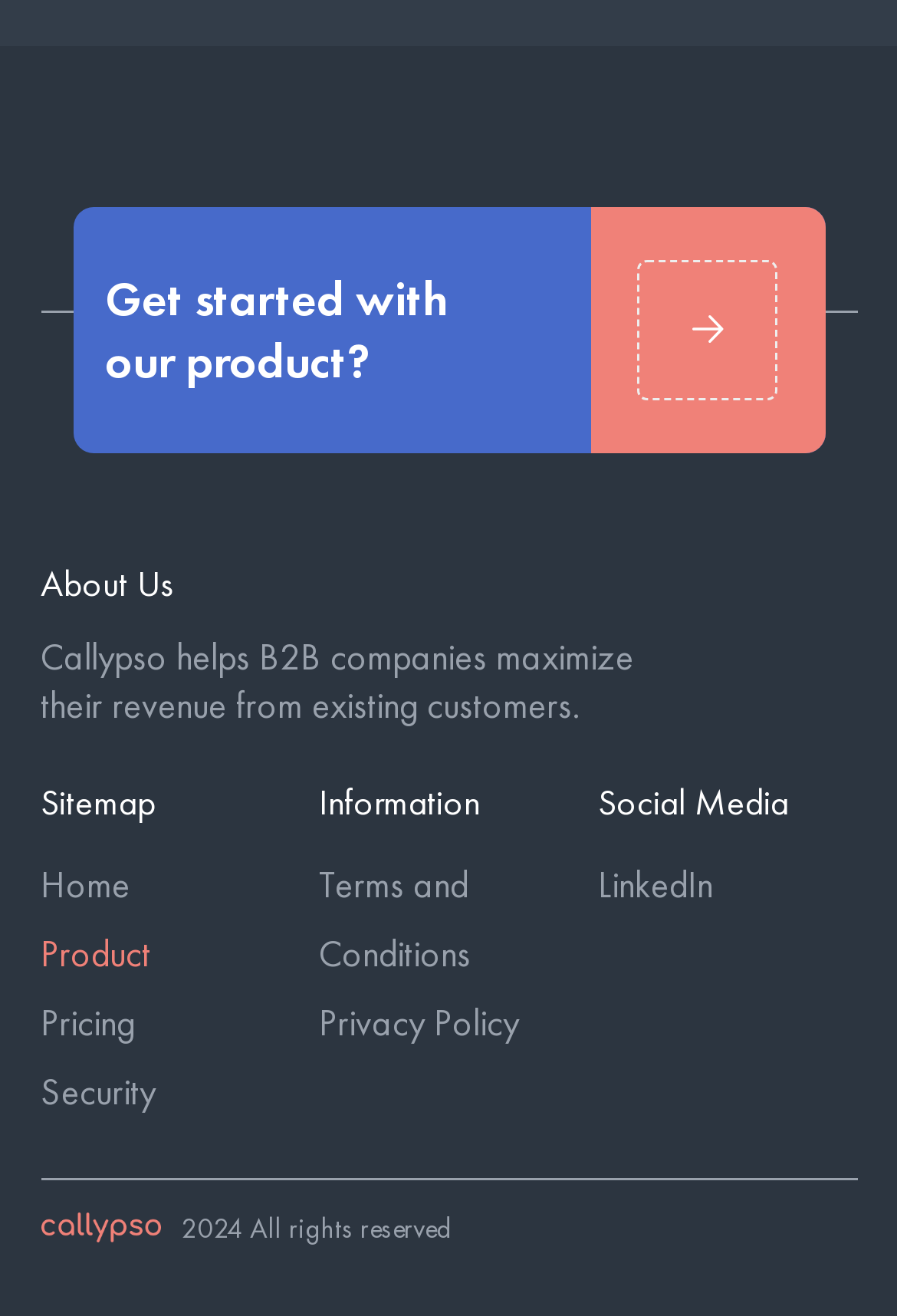What is the company name?
Answer the question with a single word or phrase derived from the image.

Callypso